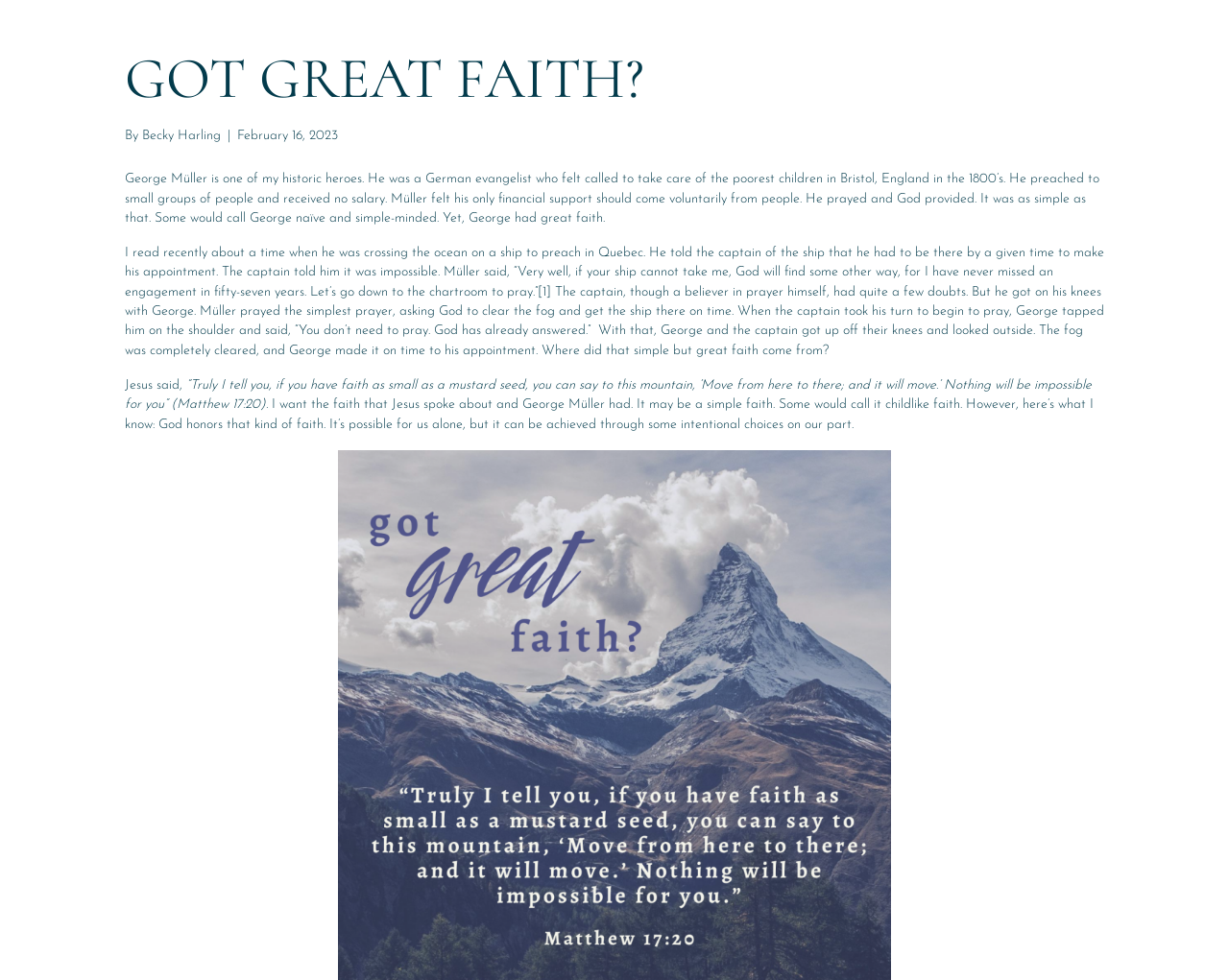Locate the heading on the webpage and return its text.

GOT GREAT FAITH?